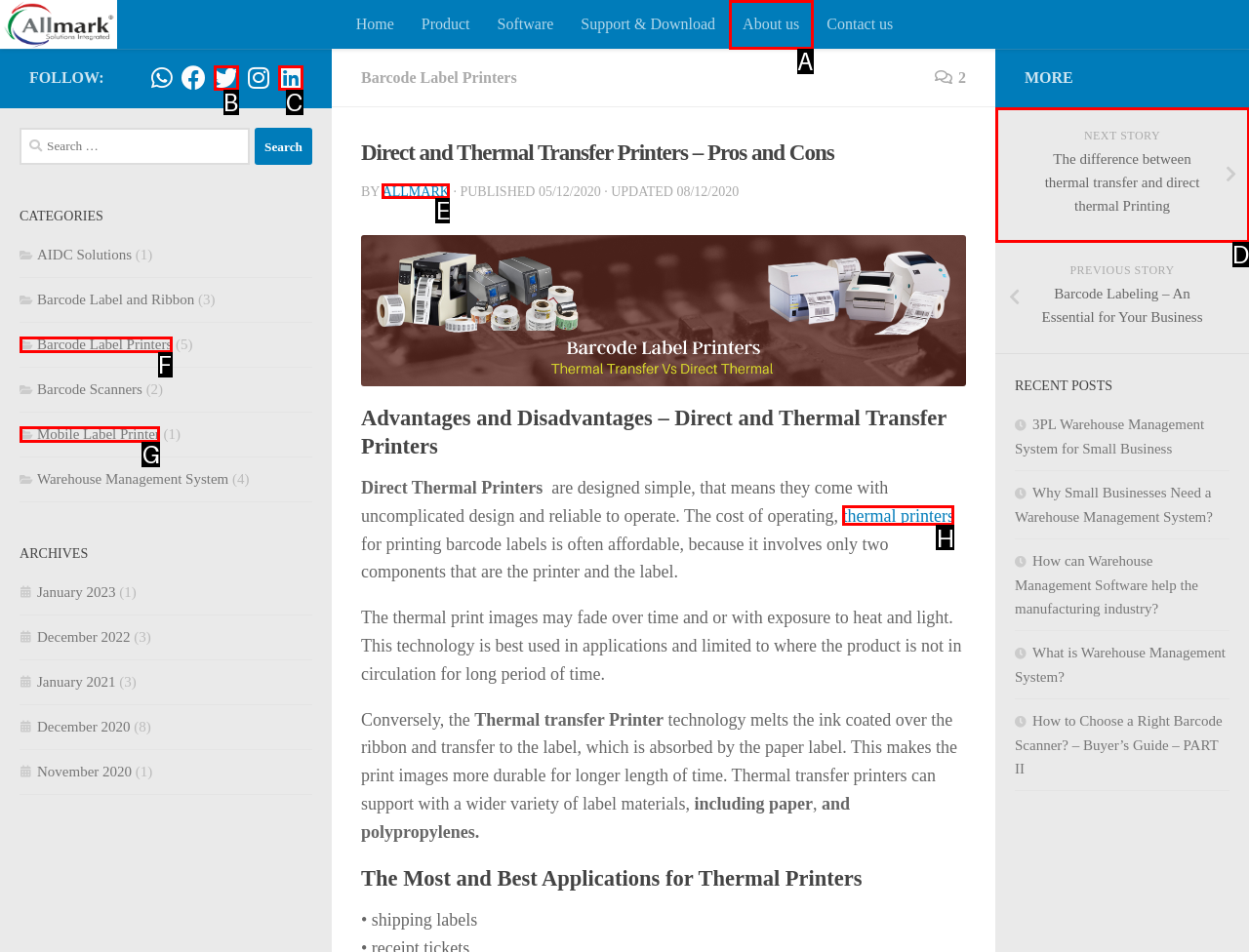From the given options, find the HTML element that fits the description: Mobile Label Printer. Reply with the letter of the chosen element.

G